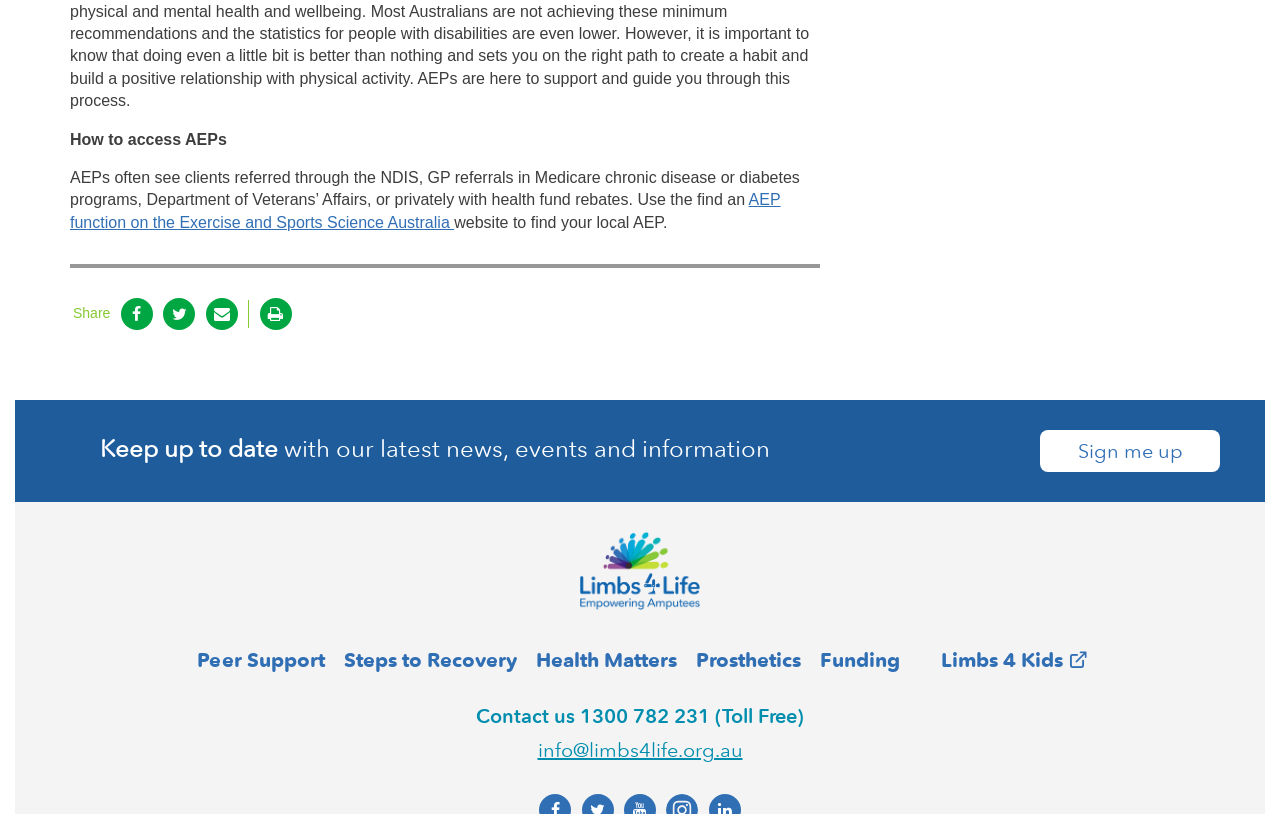From the webpage screenshot, predict the bounding box of the UI element that matches this description: "Steps to Recovery".

[0.265, 0.796, 0.407, 0.826]